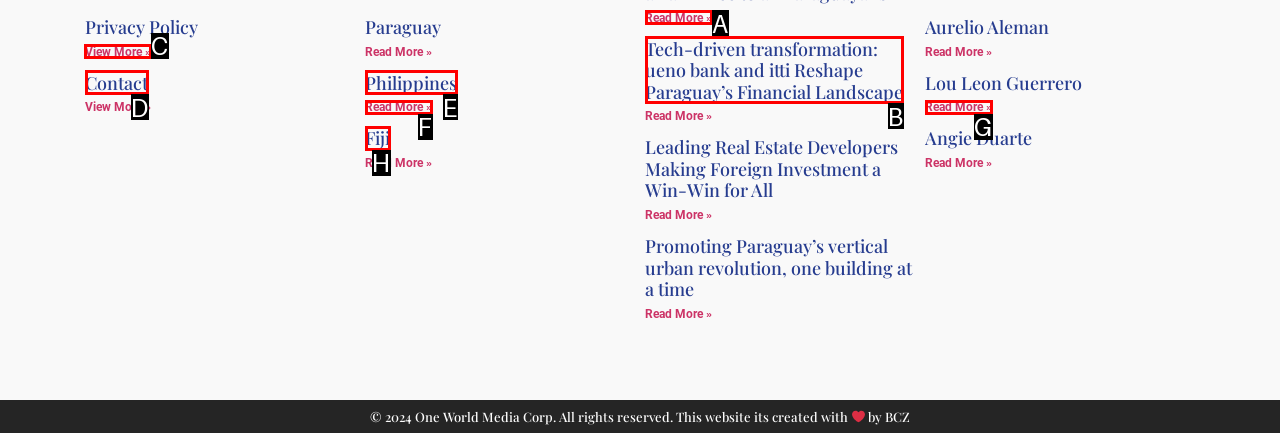What is the letter of the UI element you should click to Read more about Privacy Policy? Provide the letter directly.

C